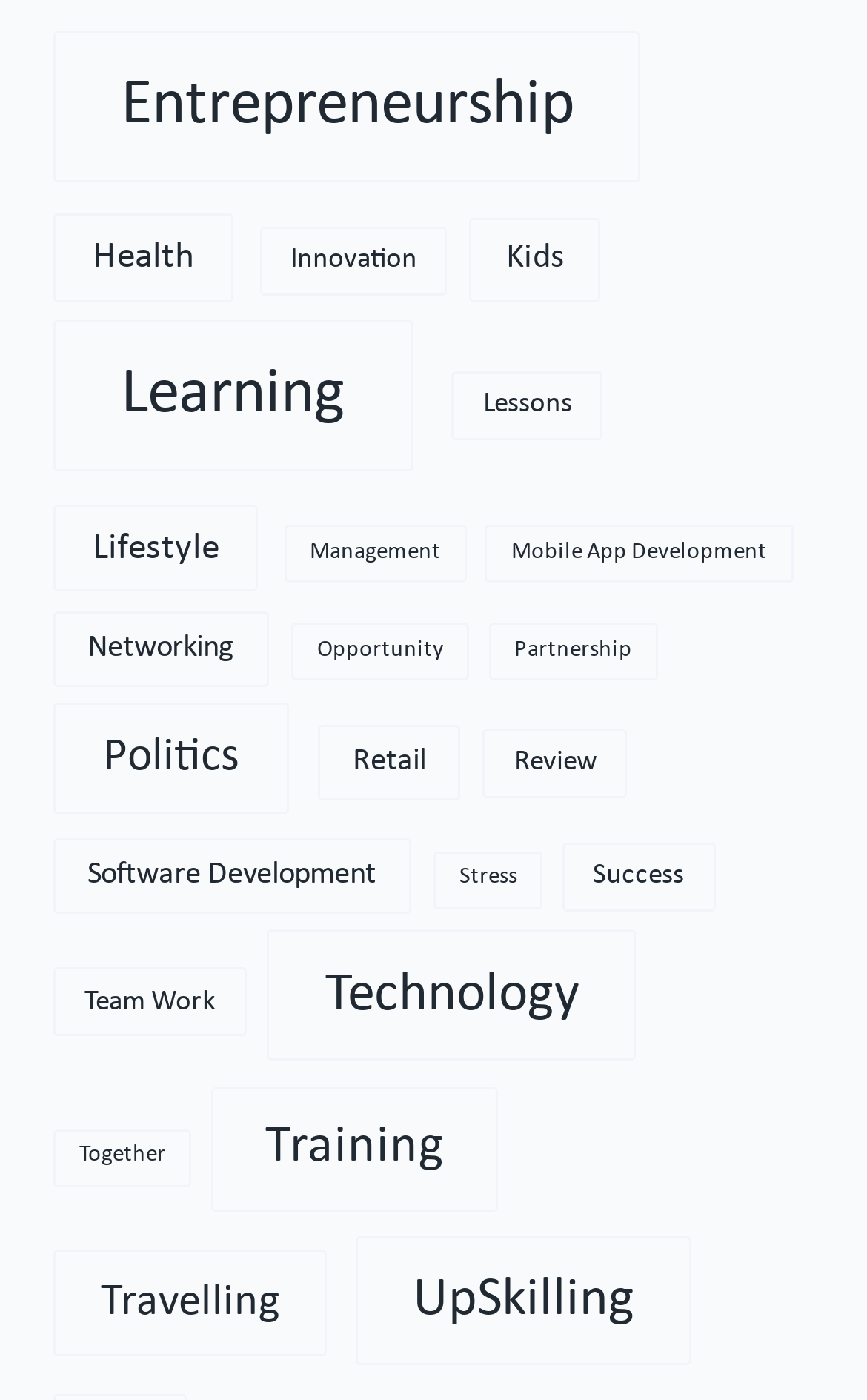Is there a category related to technology?
Based on the visual, give a brief answer using one word or a short phrase.

Yes